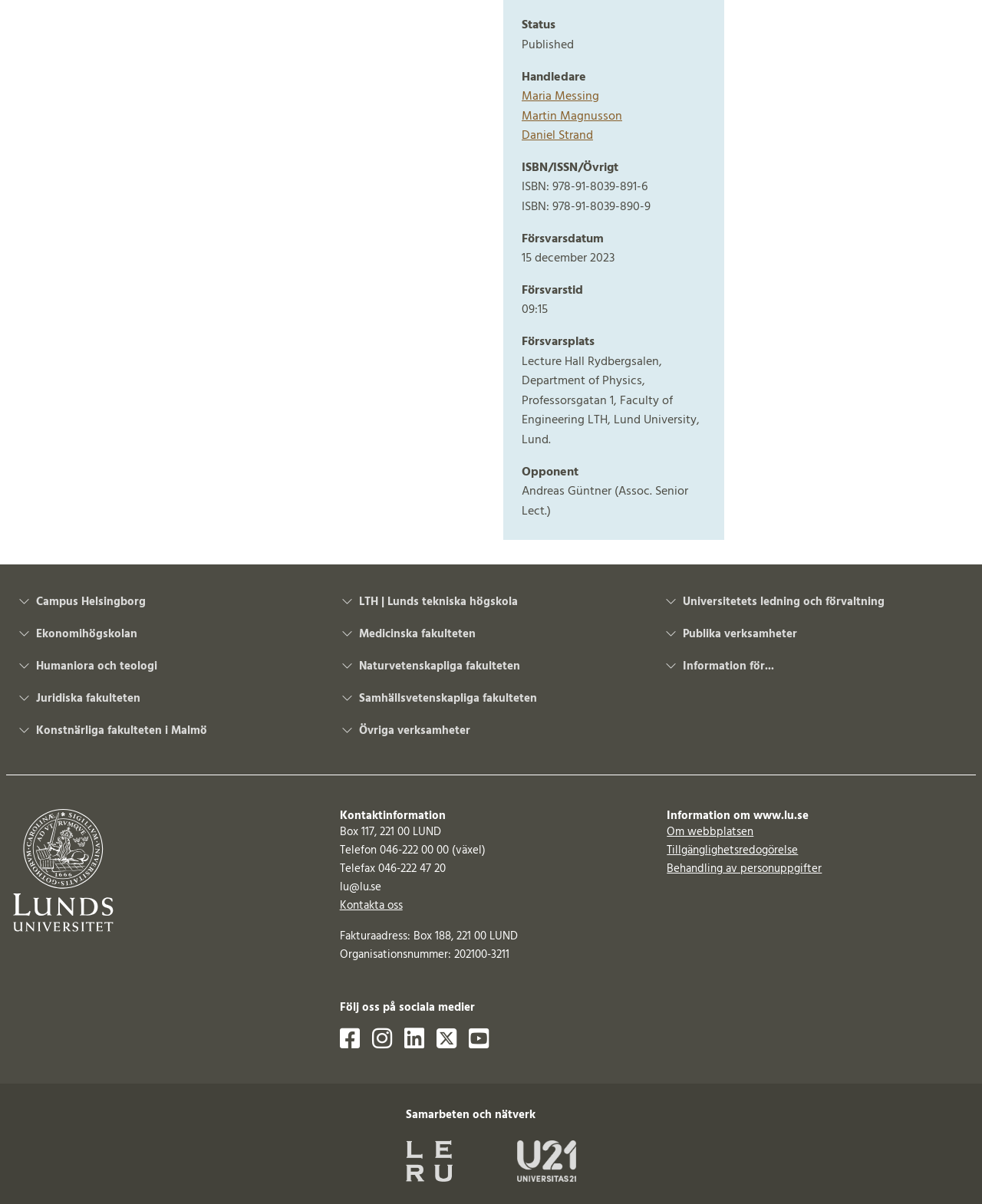Locate the bounding box of the UI element defined by this description: "Universitetets ledning och förvaltning". The coordinates should be given as four float numbers between 0 and 1, formatted as [left, top, right, bottom].

[0.677, 0.495, 0.981, 0.506]